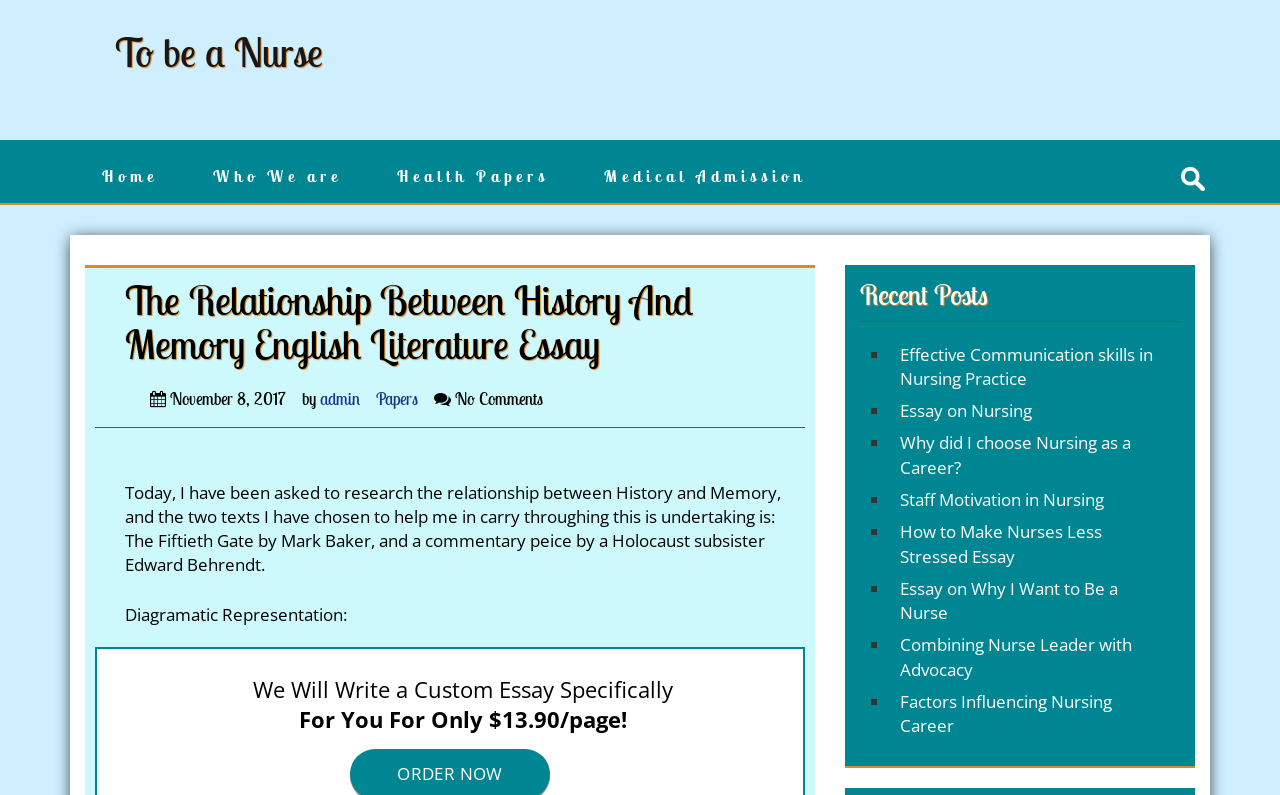What is the category of the recent posts?
Your answer should be a single word or phrase derived from the screenshot.

Nursing